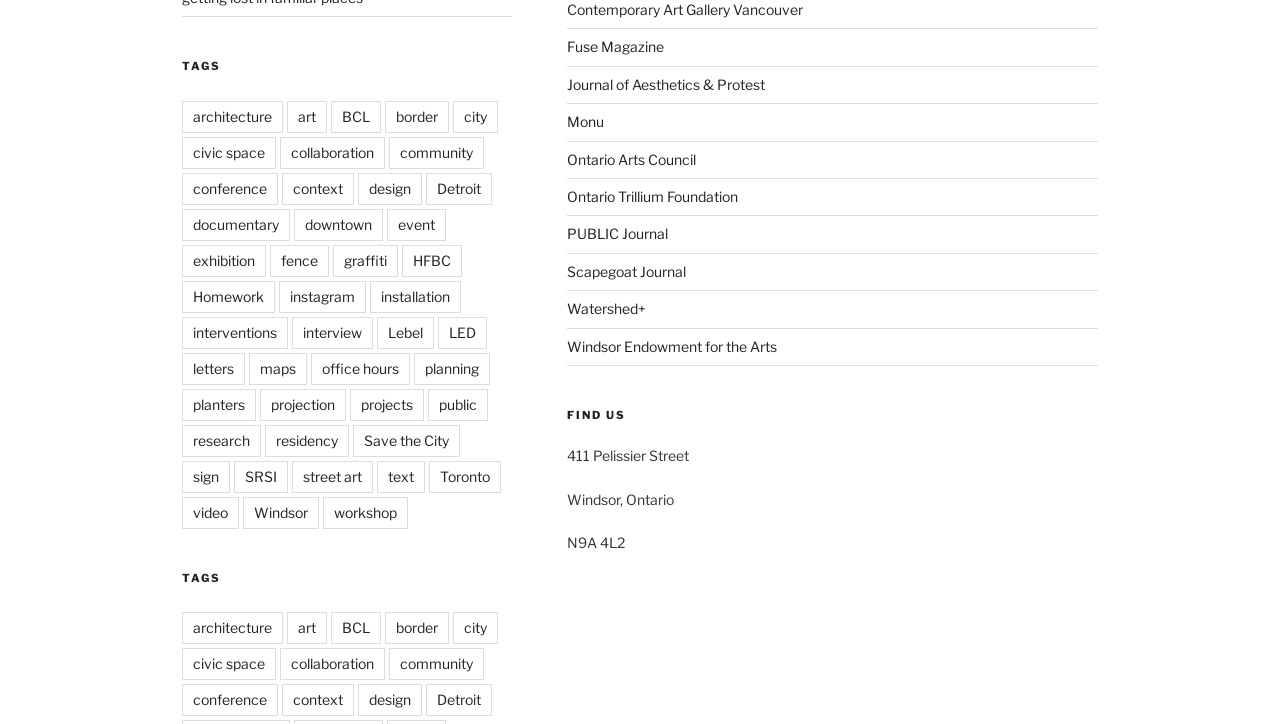Identify the bounding box coordinates of the region that needs to be clicked to carry out this instruction: "go to the 'FIND US' section". Provide these coordinates as four float numbers ranging from 0 to 1, i.e., [left, top, right, bottom].

[0.443, 0.563, 0.858, 0.585]